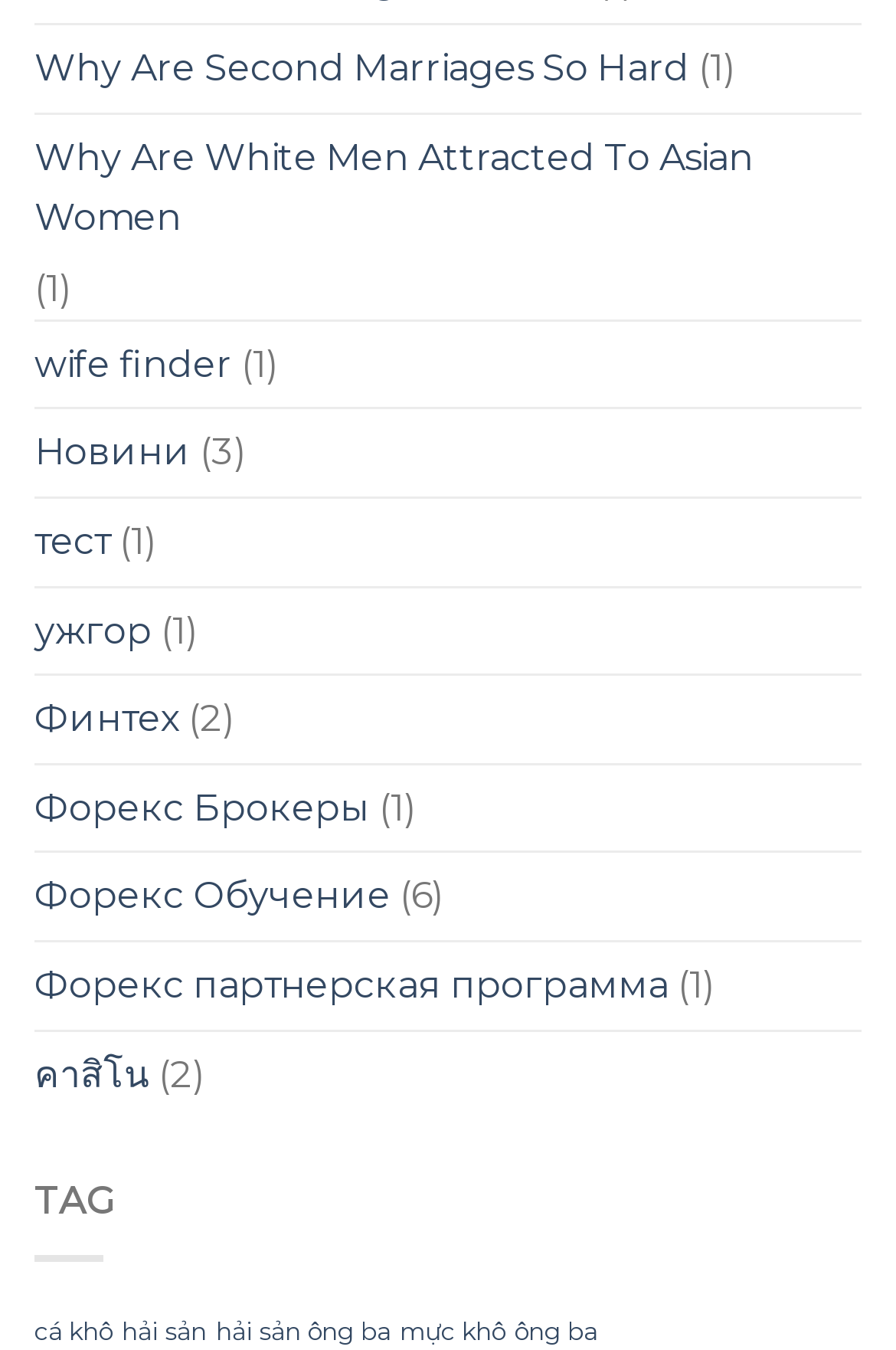How many links are on the webpage?
Look at the screenshot and respond with a single word or phrase.

15